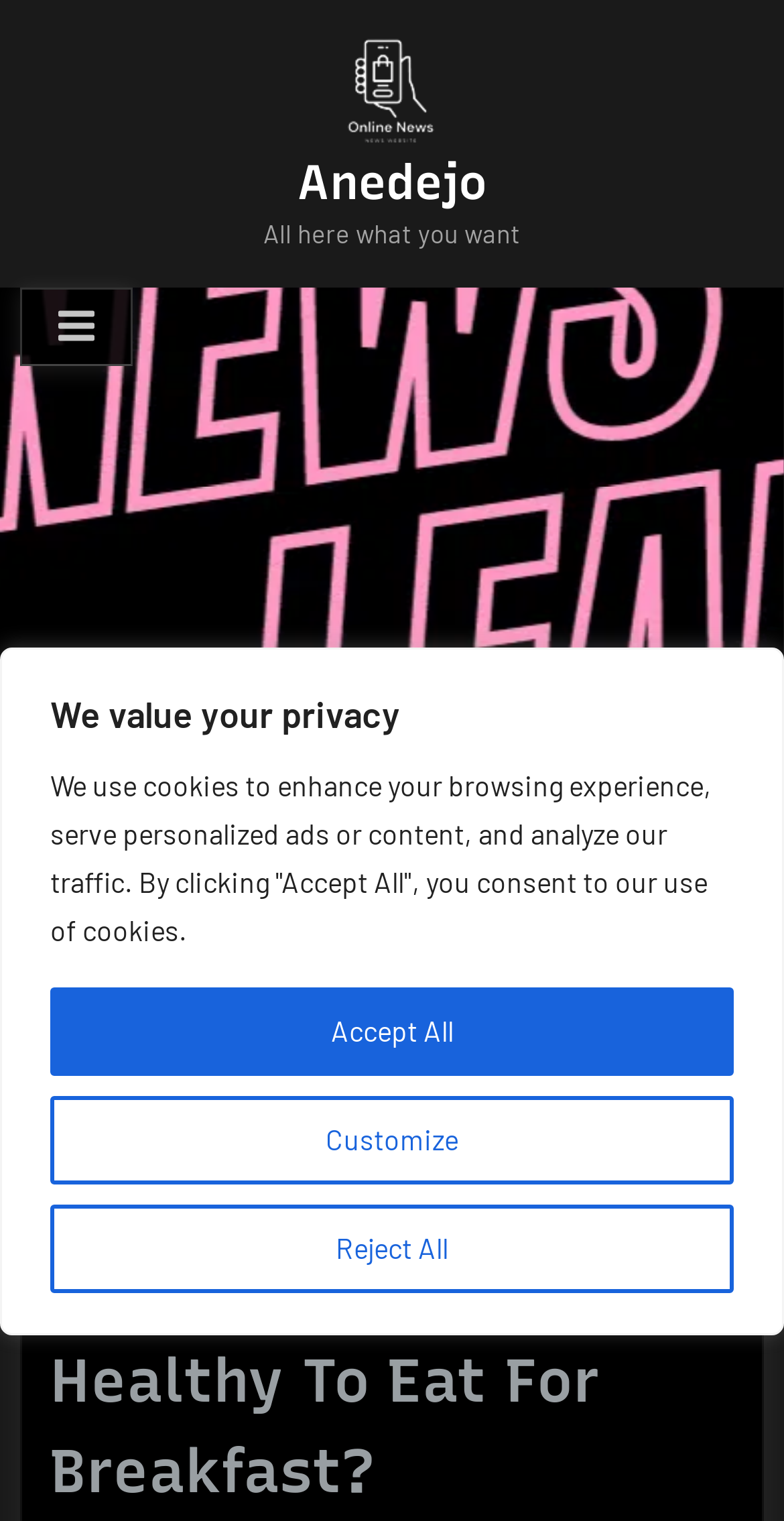Using the element description: "Submit", determine the bounding box coordinates. The coordinates should be in the format [left, top, right, bottom], with values between 0 and 1.

None